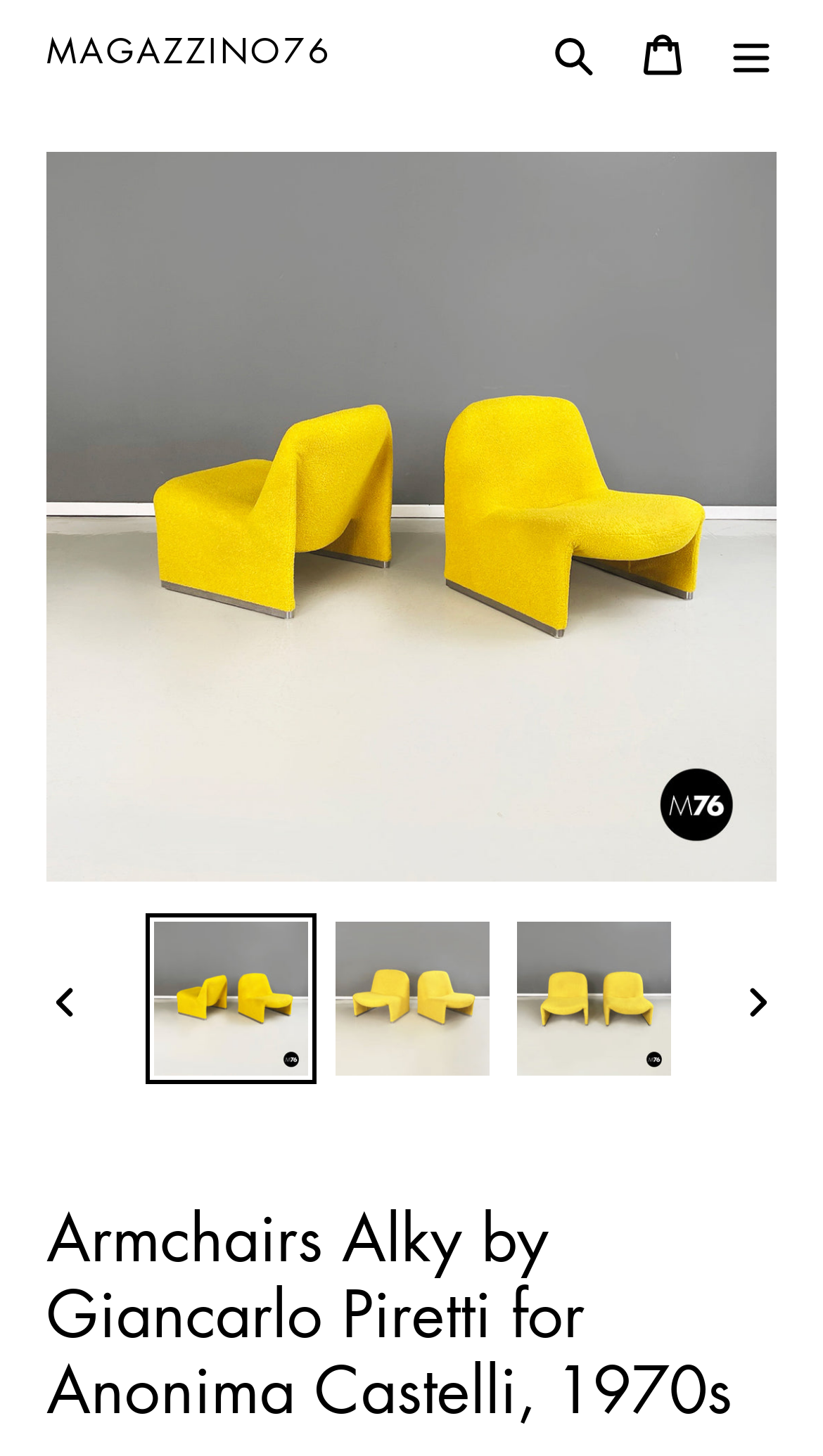Utilize the details in the image to give a detailed response to the question: What is the designer of the armchair?

By analyzing the webpage, I found the heading 'Armchairs Alky by Giancarlo Piretti for Anonima Castelli, 1970s' which indicates that Giancarlo Piretti is the designer of the armchair.